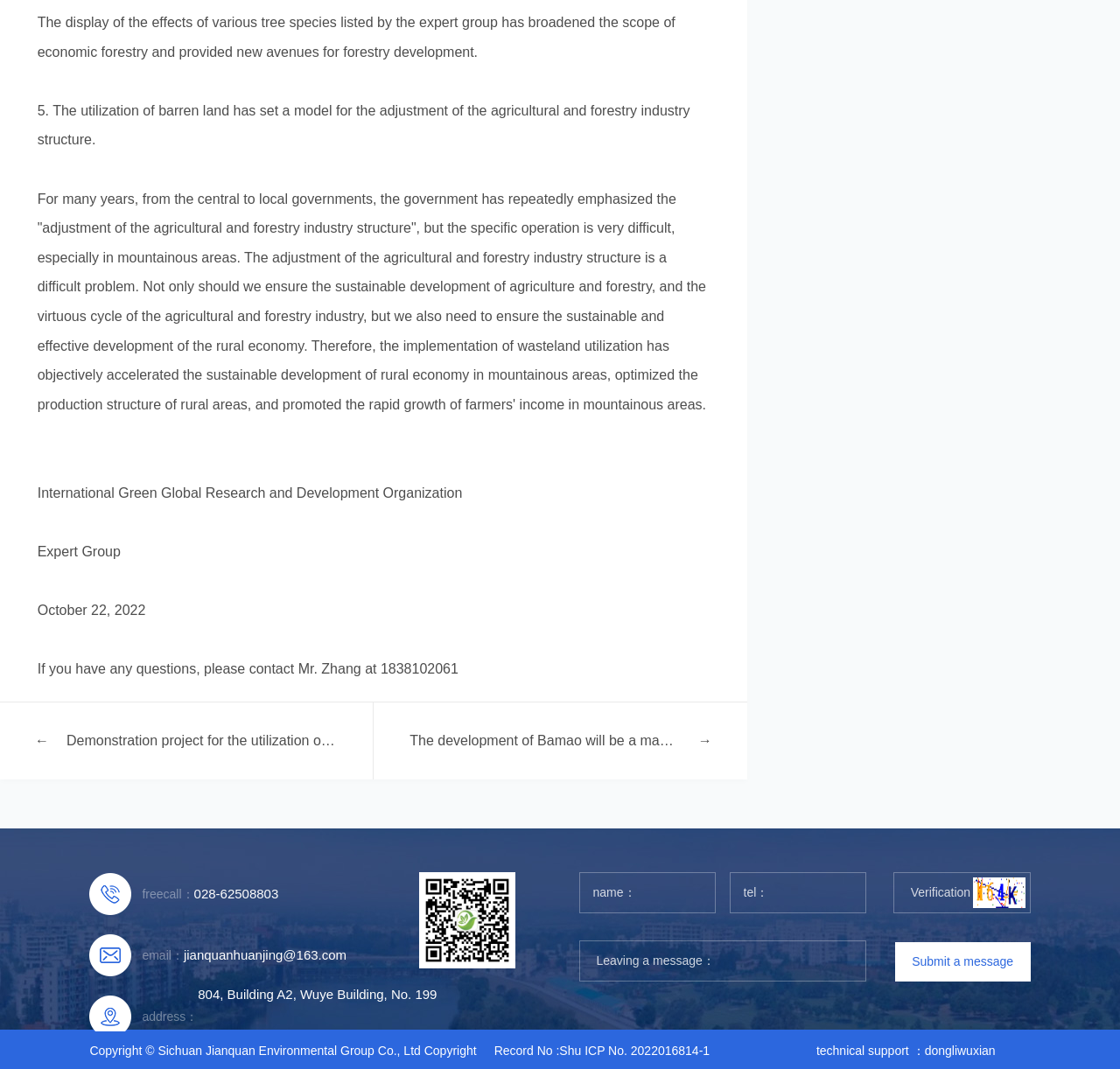Find and provide the bounding box coordinates for the UI element described here: "input value="tel：" name="tel" value="tel："". The coordinates should be given as four float numbers between 0 and 1: [left, top, right, bottom].

[0.652, 0.816, 0.773, 0.853]